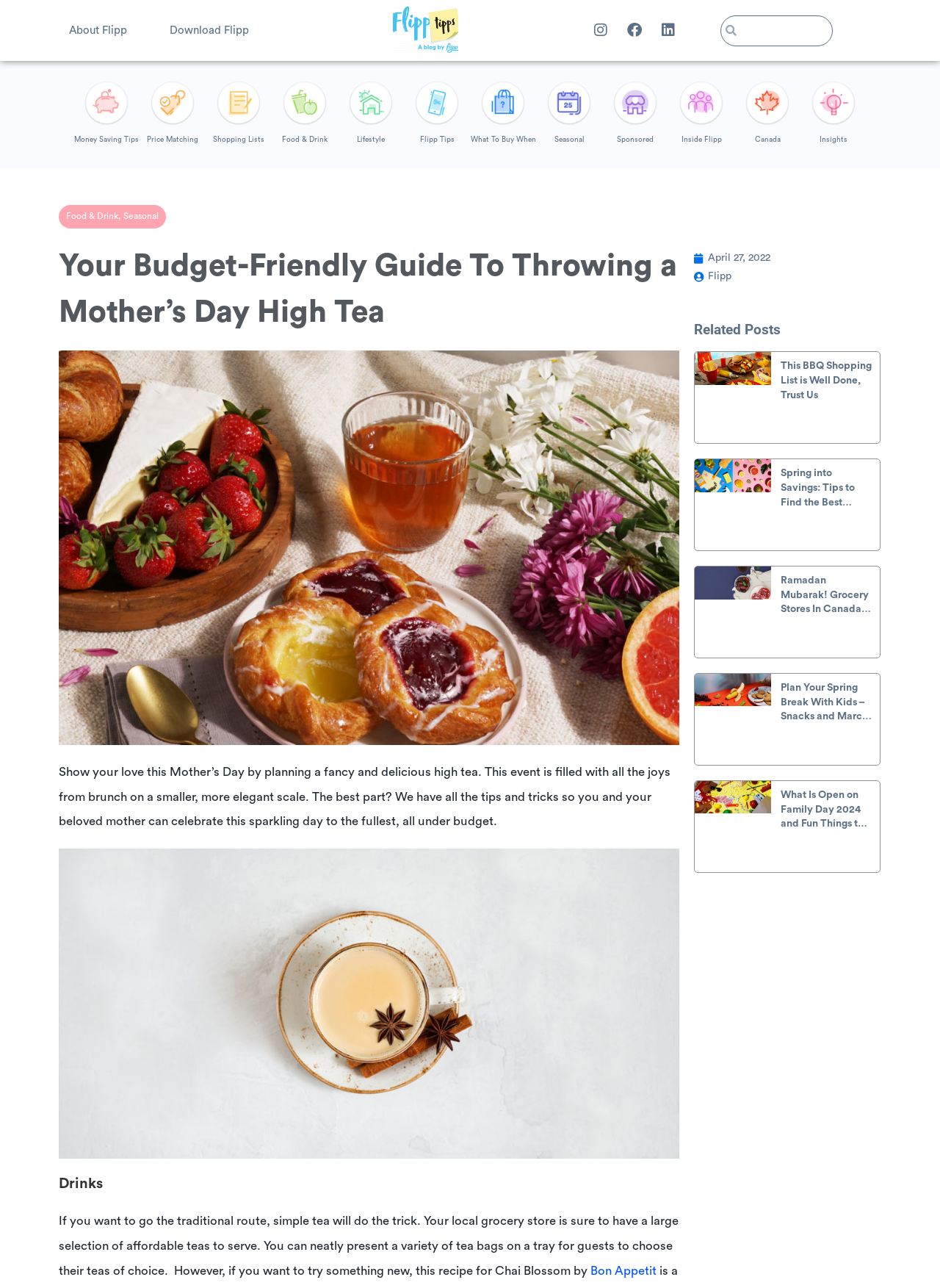Locate the bounding box coordinates of the element to click to perform the following action: 'Check the 'Related Posts' section'. The coordinates should be given as four float values between 0 and 1, in the form of [left, top, right, bottom].

[0.738, 0.251, 0.937, 0.261]